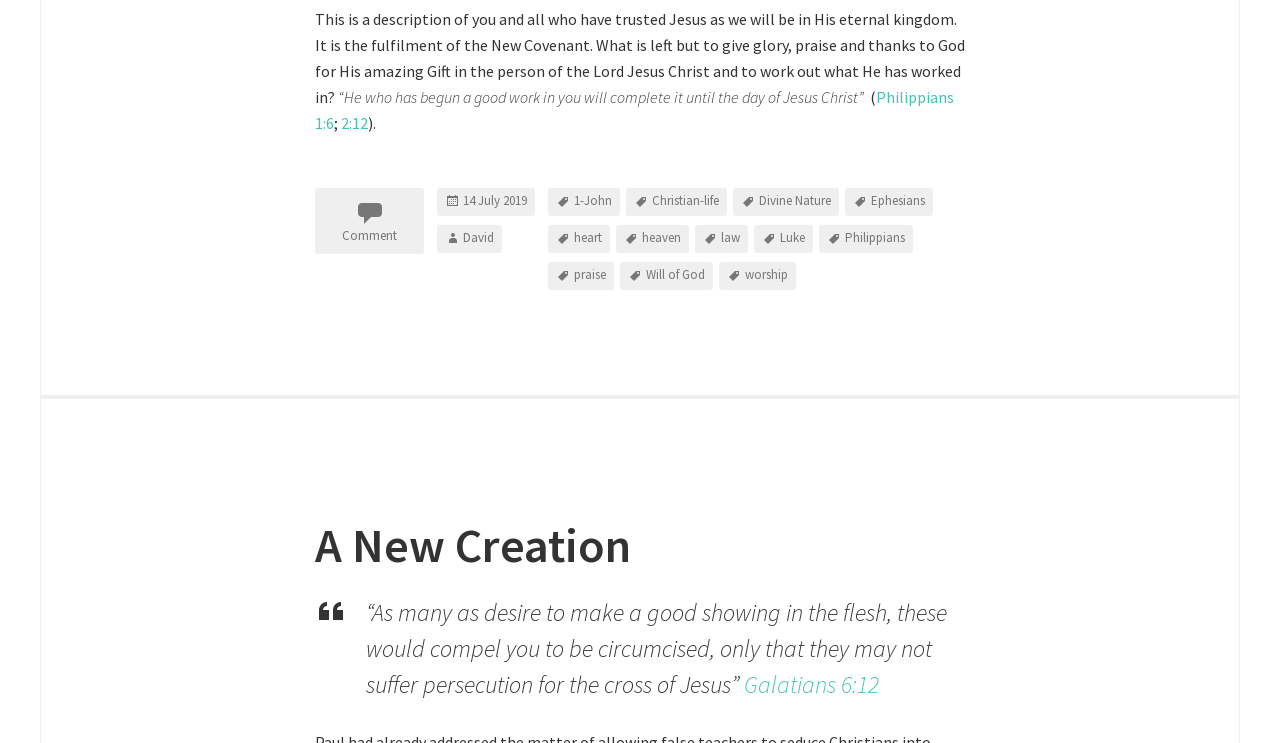What is the category of the article 'A New Creation'?
Your answer should be a single word or phrase derived from the screenshot.

Christian-life